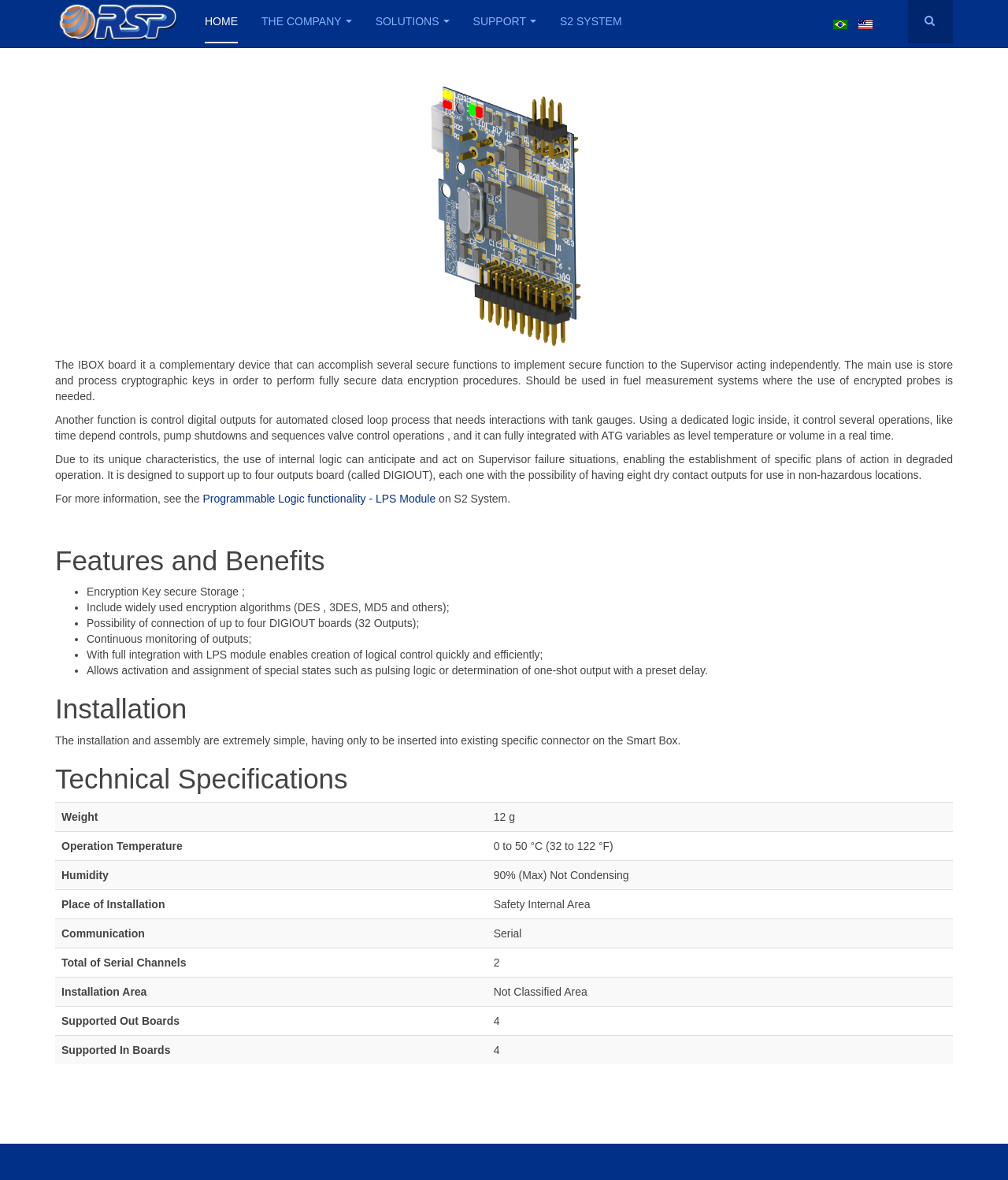Determine the bounding box for the described HTML element: "name="searchword"". Ensure the coordinates are four float numbers between 0 and 1 in the format [left, top, right, bottom].

[0.902, 0.0, 0.945, 0.037]